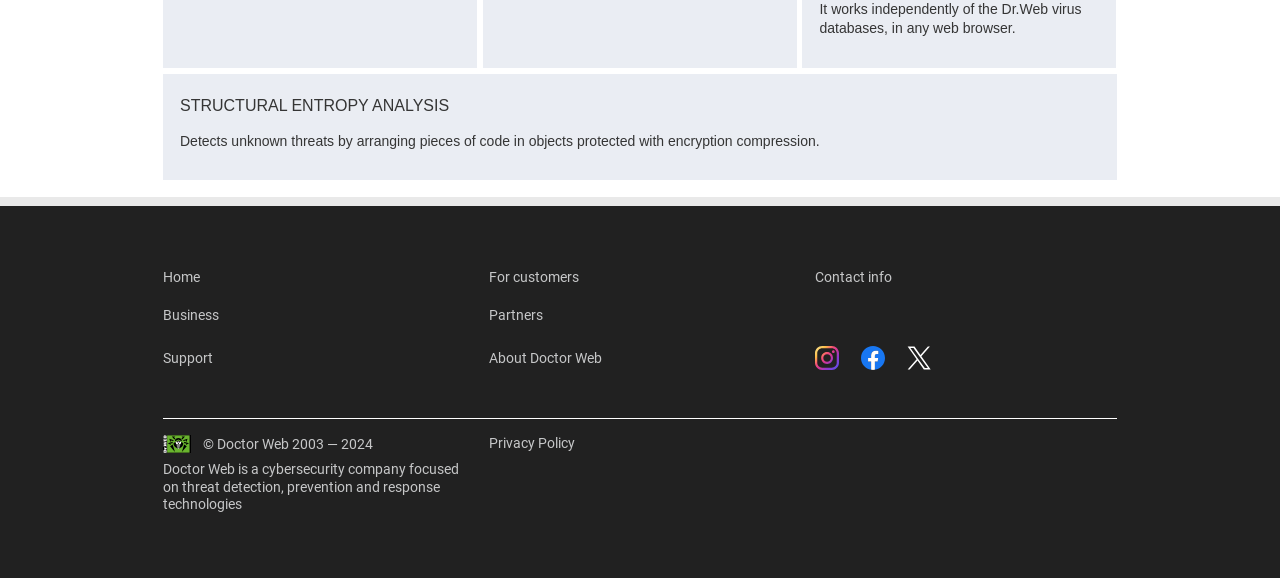What is the copyright year range of Doctor Web?
Answer the question with as much detail as you can, using the image as a reference.

I found the answer by looking at the text '© Doctor Web 2003 — 2024' which is located at the bottom of the webpage.